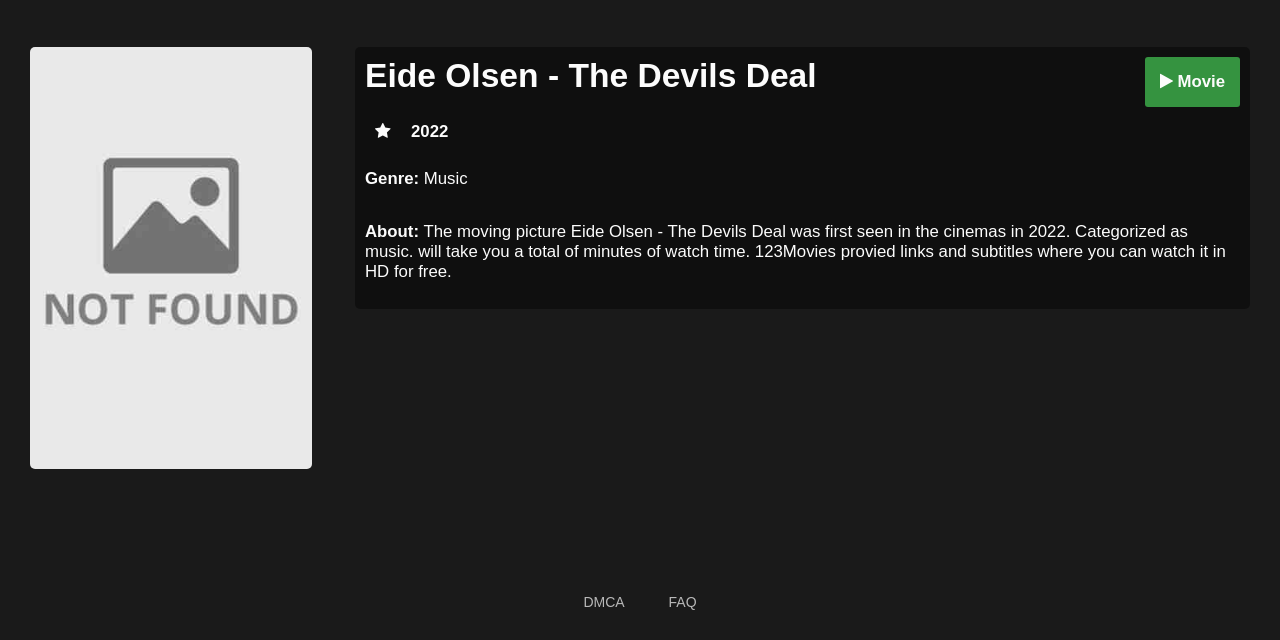Given the element description "DMCA", identify the bounding box of the corresponding UI element.

[0.44, 0.921, 0.504, 0.961]